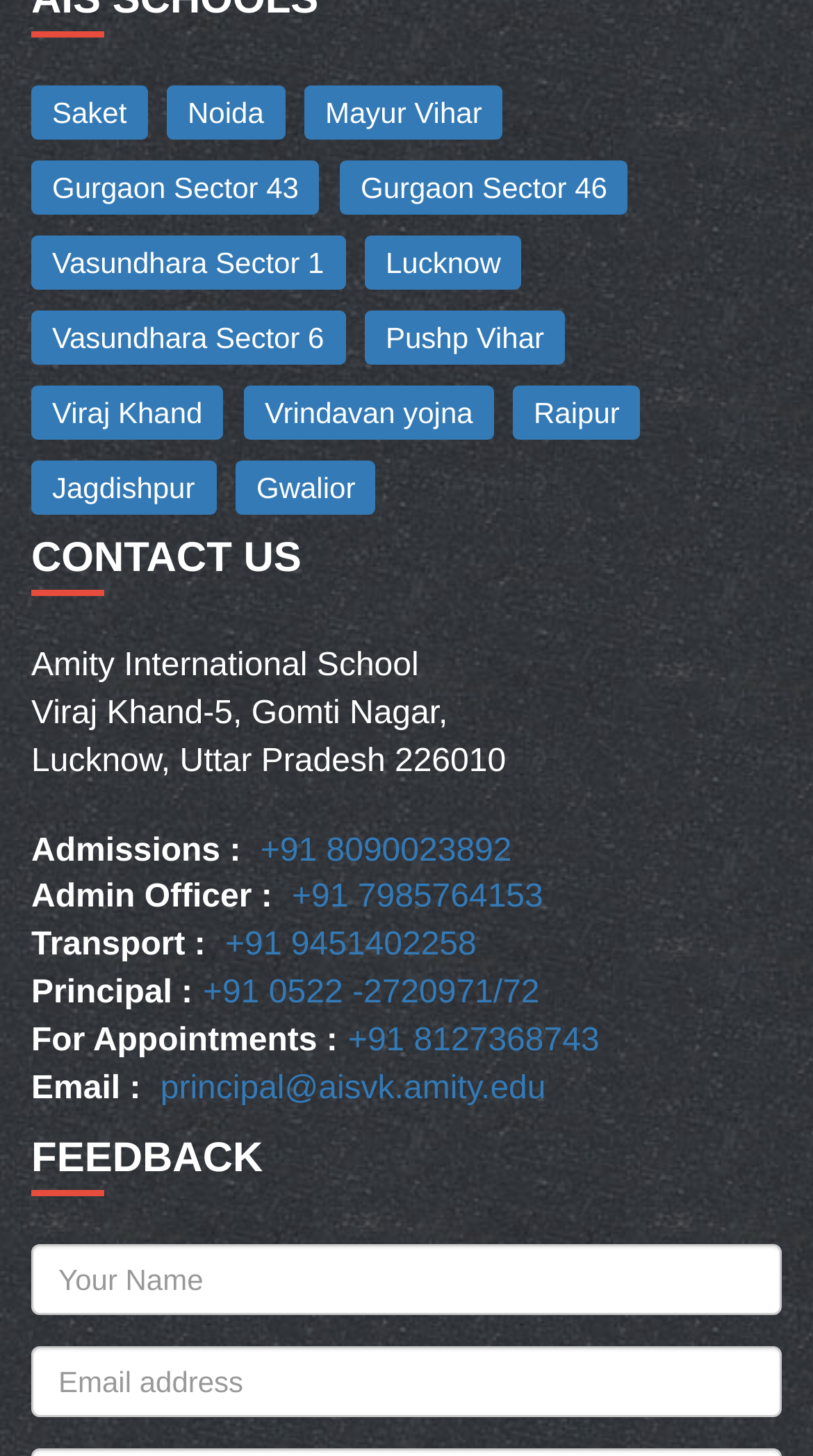Please find the bounding box for the UI component described as follows: "Jagdishpur".

[0.038, 0.316, 0.265, 0.354]